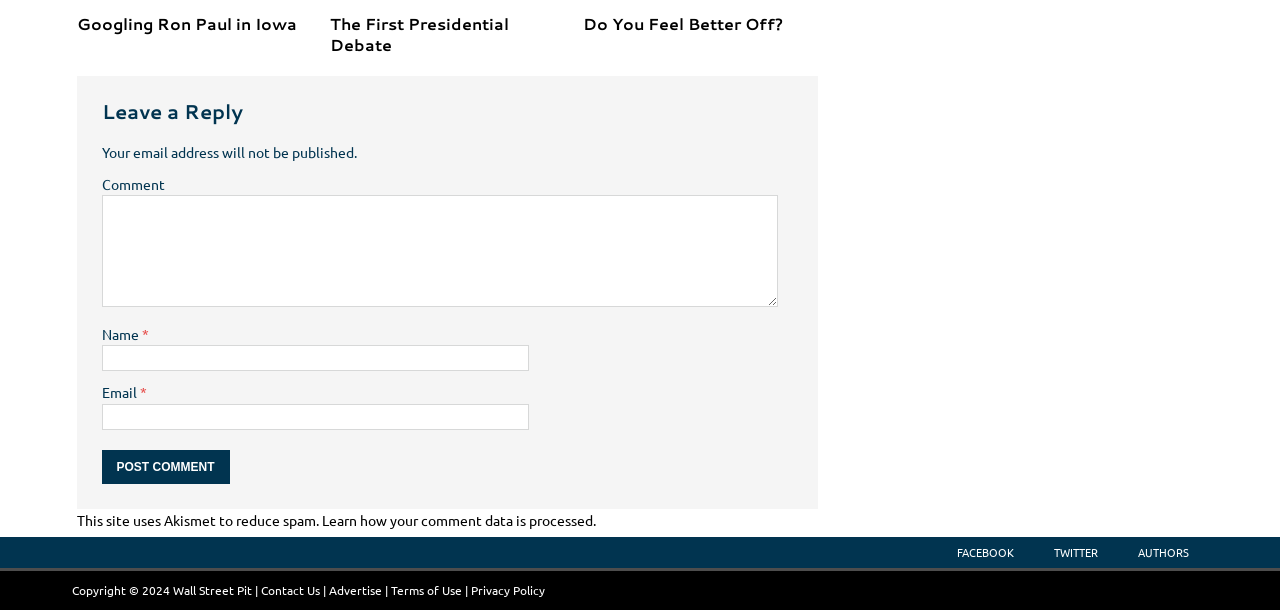Locate the UI element described by Privacy Policy and provide its bounding box coordinates. Use the format (top-left x, top-left y, bottom-right x, bottom-right y) with all values as floating point numbers between 0 and 1.

[0.368, 0.953, 0.425, 0.98]